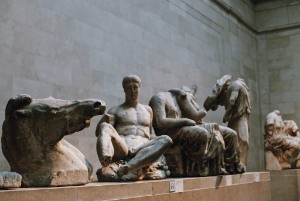Using the information in the image, could you please answer the following question in detail:
What is the primary material depicted in the image?

The caption describes the image as showcasing ancient sculptures, which are the primary material depicted in the image, featuring a seated male figure surrounded by intricately detailed fragments of animal and human forms.